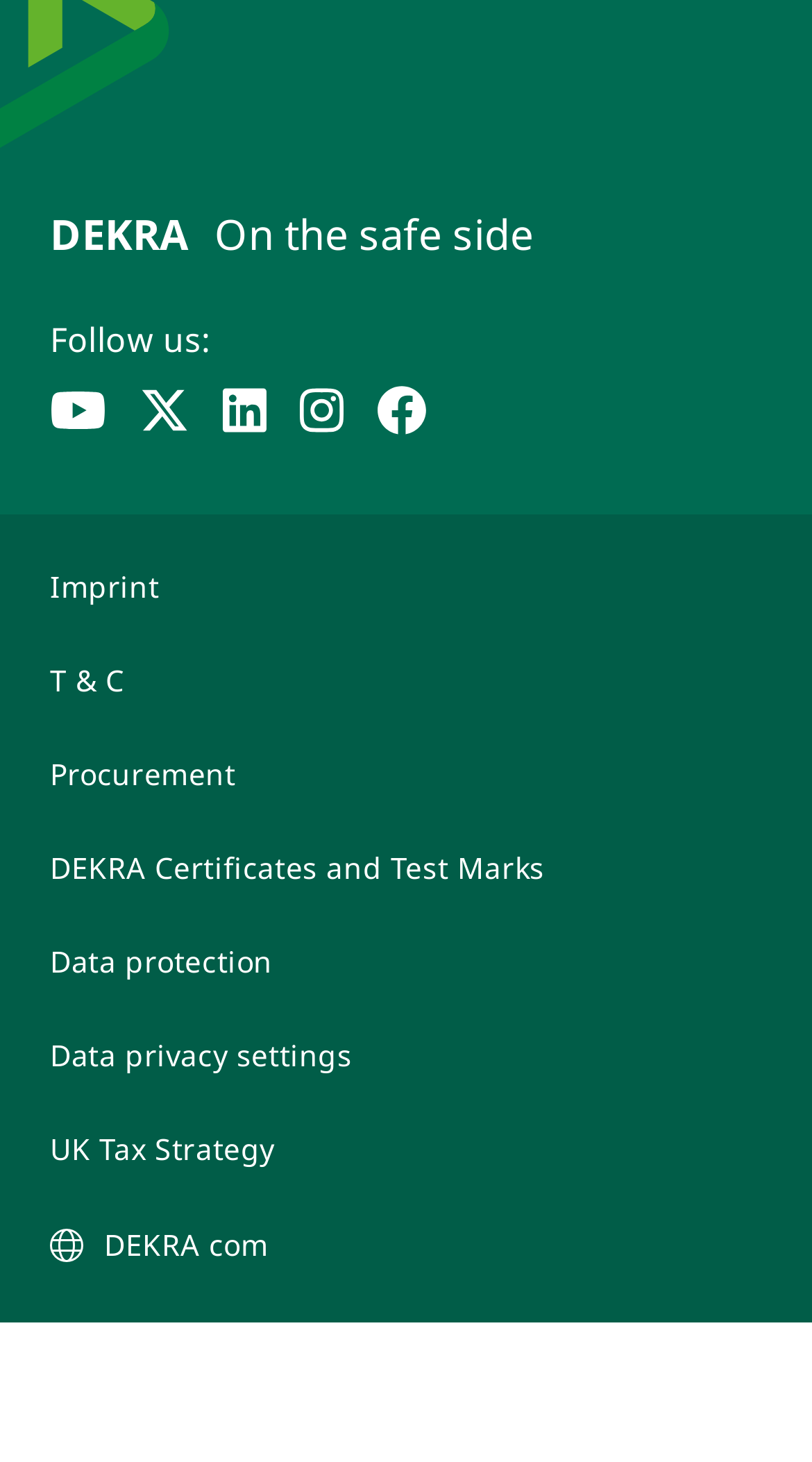Given the description of the UI element: "Data protection", predict the bounding box coordinates in the form of [left, top, right, bottom], with each value being a float between 0 and 1.

[0.062, 0.643, 0.938, 0.673]